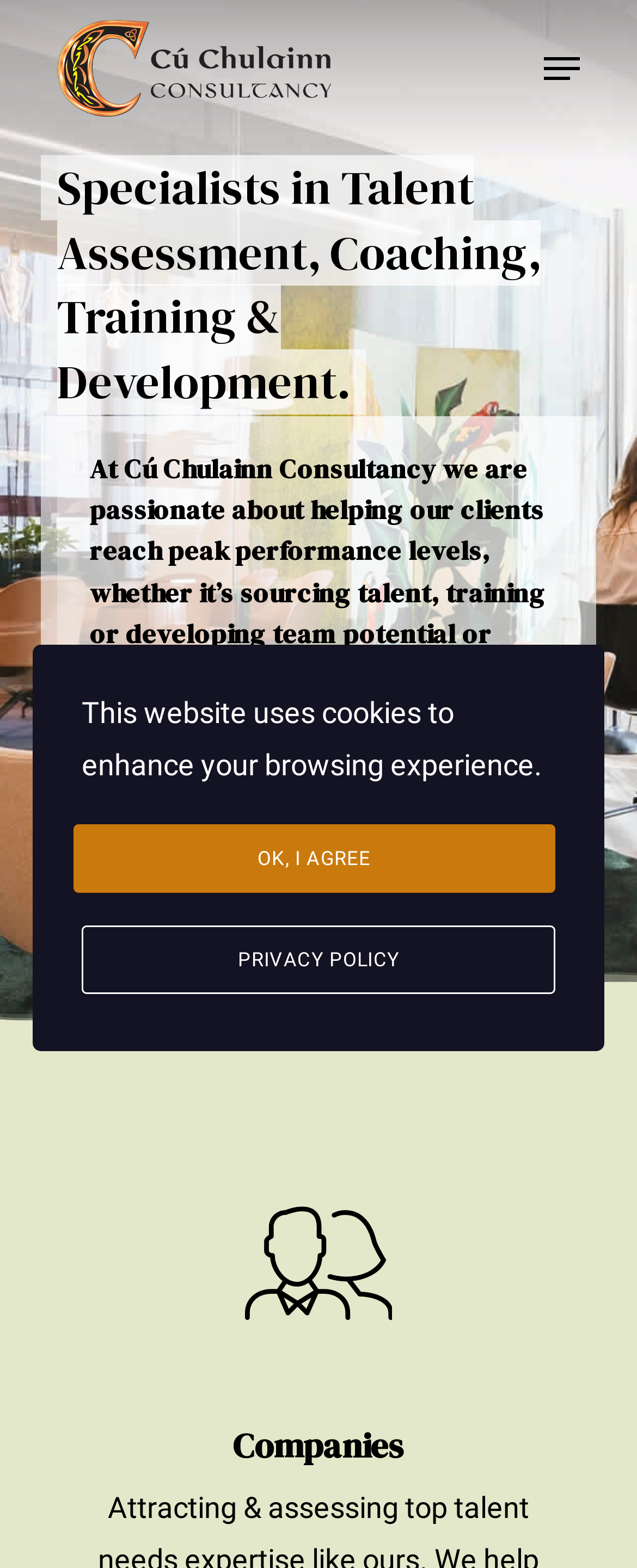Given the element description, predict the bounding box coordinates in the format (top-left x, top-left y, bottom-right x, bottom-right y), using floating point numbers between 0 and 1: Read how we can help

[0.218, 0.537, 0.744, 0.563]